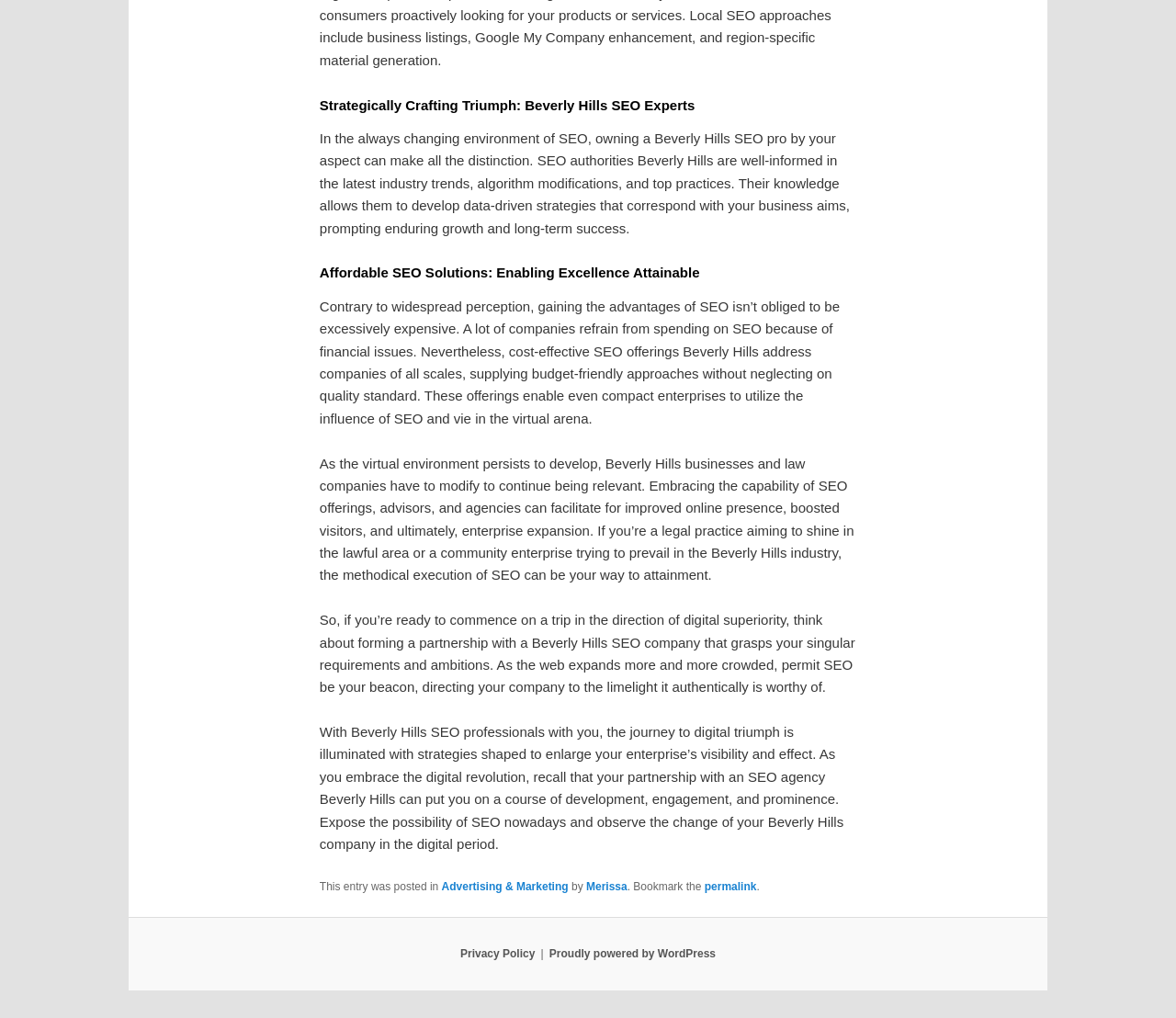What is the name of the author of this webpage?
From the screenshot, supply a one-word or short-phrase answer.

Merissa